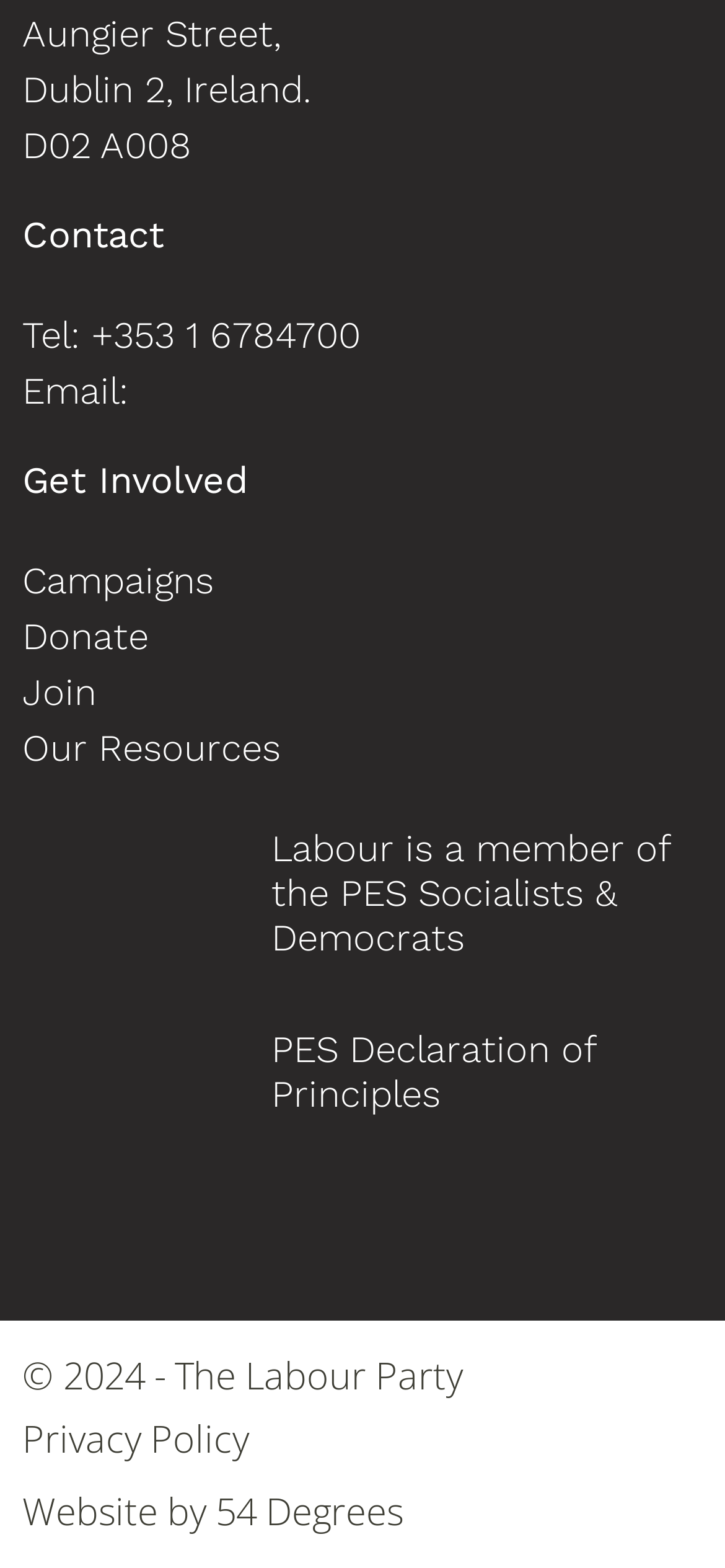Find the bounding box coordinates of the clickable area that will achieve the following instruction: "Click the 'Campaigns' link".

[0.031, 0.356, 0.295, 0.384]